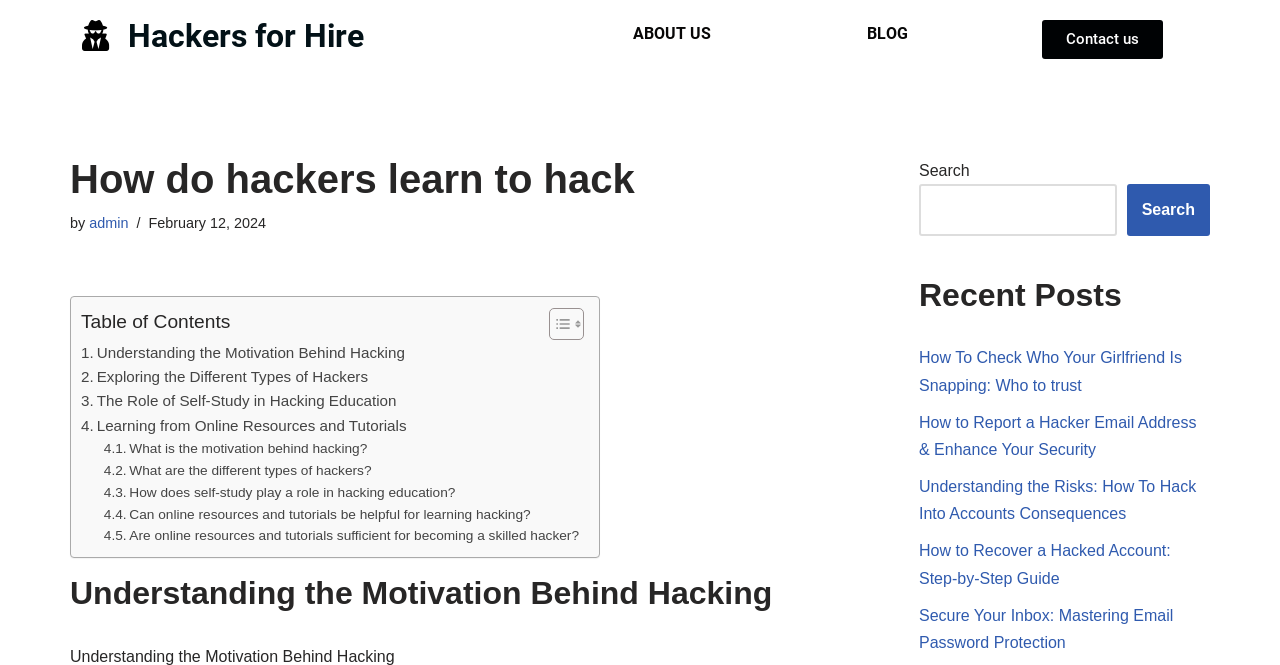Using the elements shown in the image, answer the question comprehensively: What is the author of the article?

The author of the article can be determined by looking at the link element with the text 'admin' below the article title.